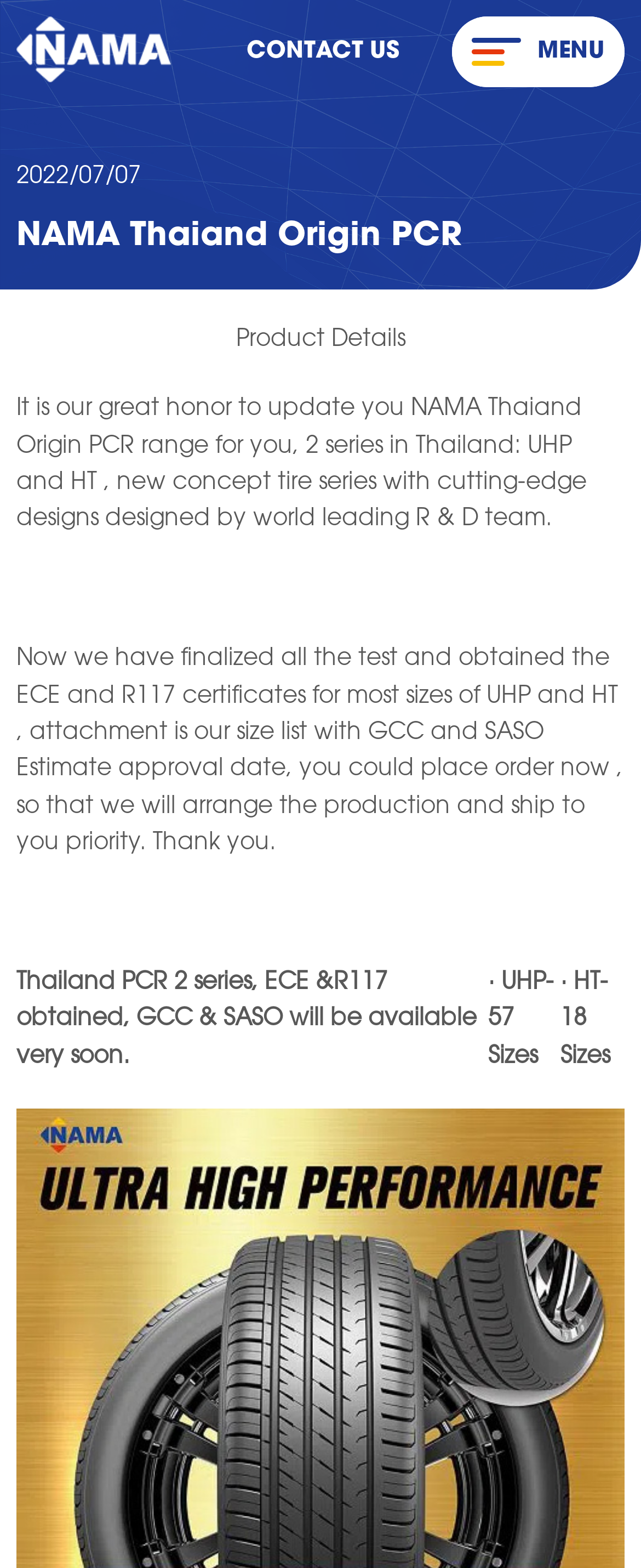Using the given description, provide the bounding box coordinates formatted as (top-left x, top-left y, bottom-right x, bottom-right y), with all values being floating point numbers between 0 and 1. Description: CONTACT US

[0.385, 0.01, 0.974, 0.056]